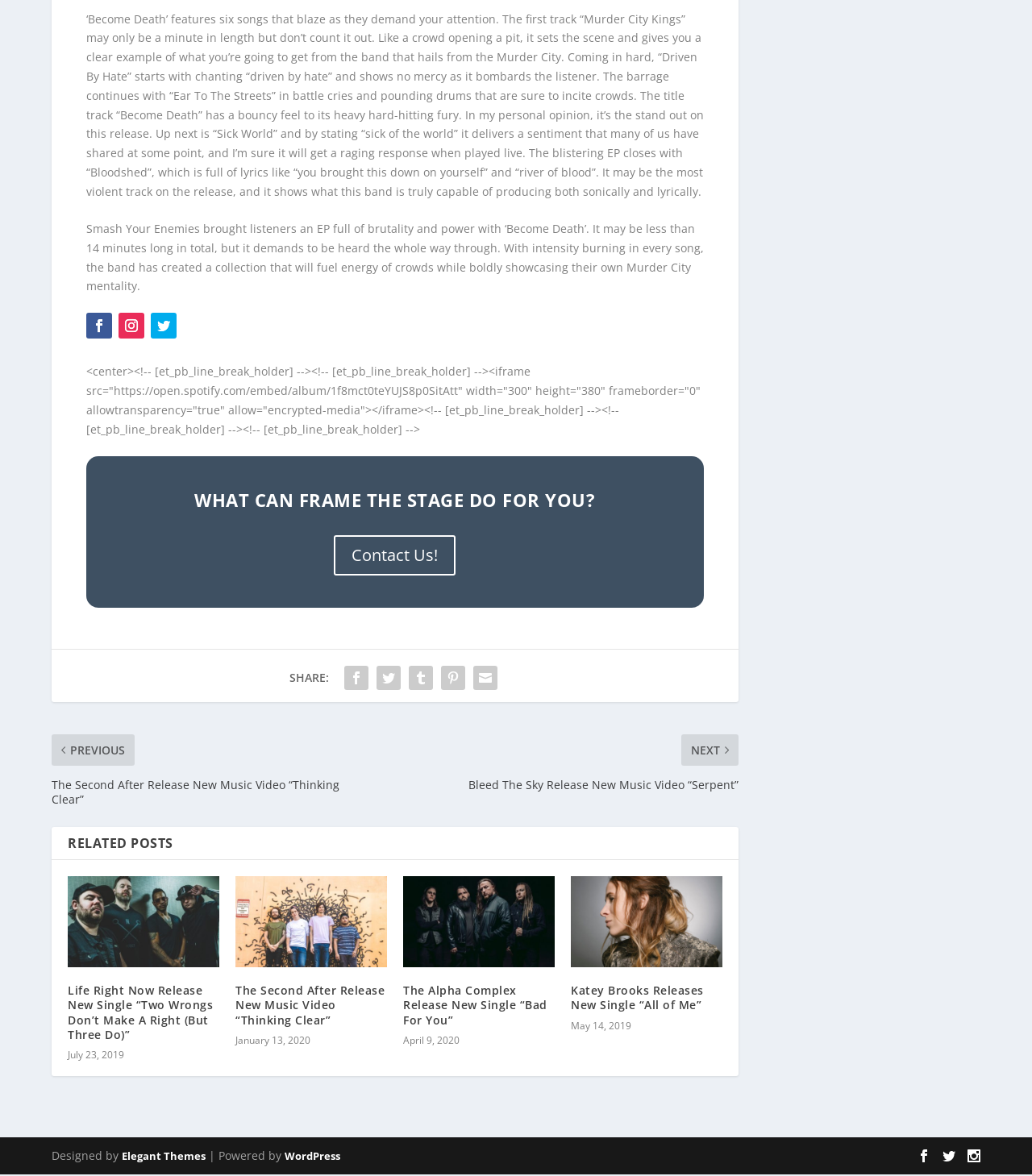Pinpoint the bounding box coordinates of the area that should be clicked to complete the following instruction: "View Idia Aisien's High Tea With BellaNaija Style". The coordinates must be given as four float numbers between 0 and 1, i.e., [left, top, right, bottom].

None